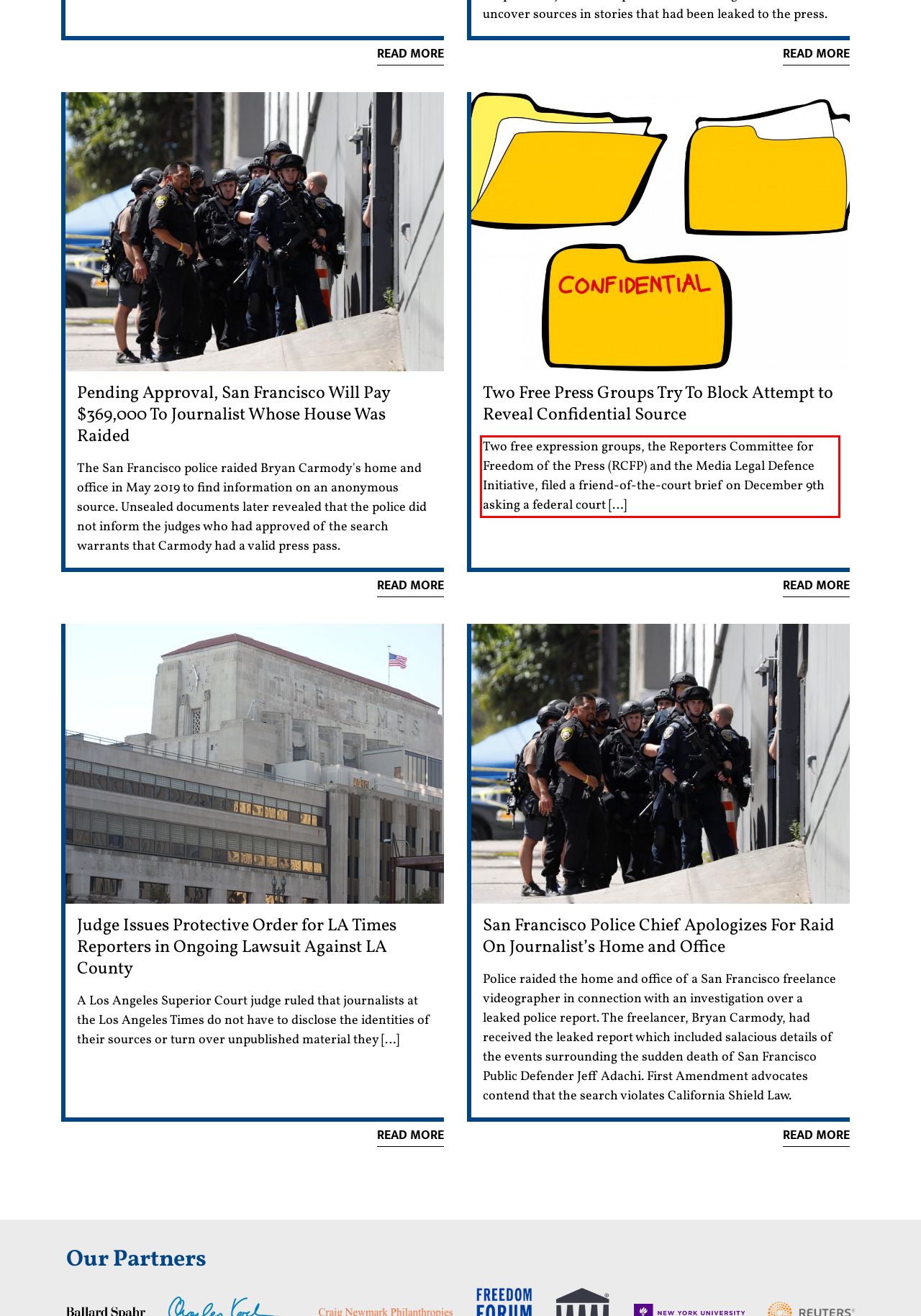Given the screenshot of the webpage, identify the red bounding box, and recognize the text content inside that red bounding box.

Two free expression groups, the Reporters Committee for Freedom of the Press (RCFP) and the Media Legal Defence Initiative, filed a friend-of-the-court brief on December 9th asking a federal court […]